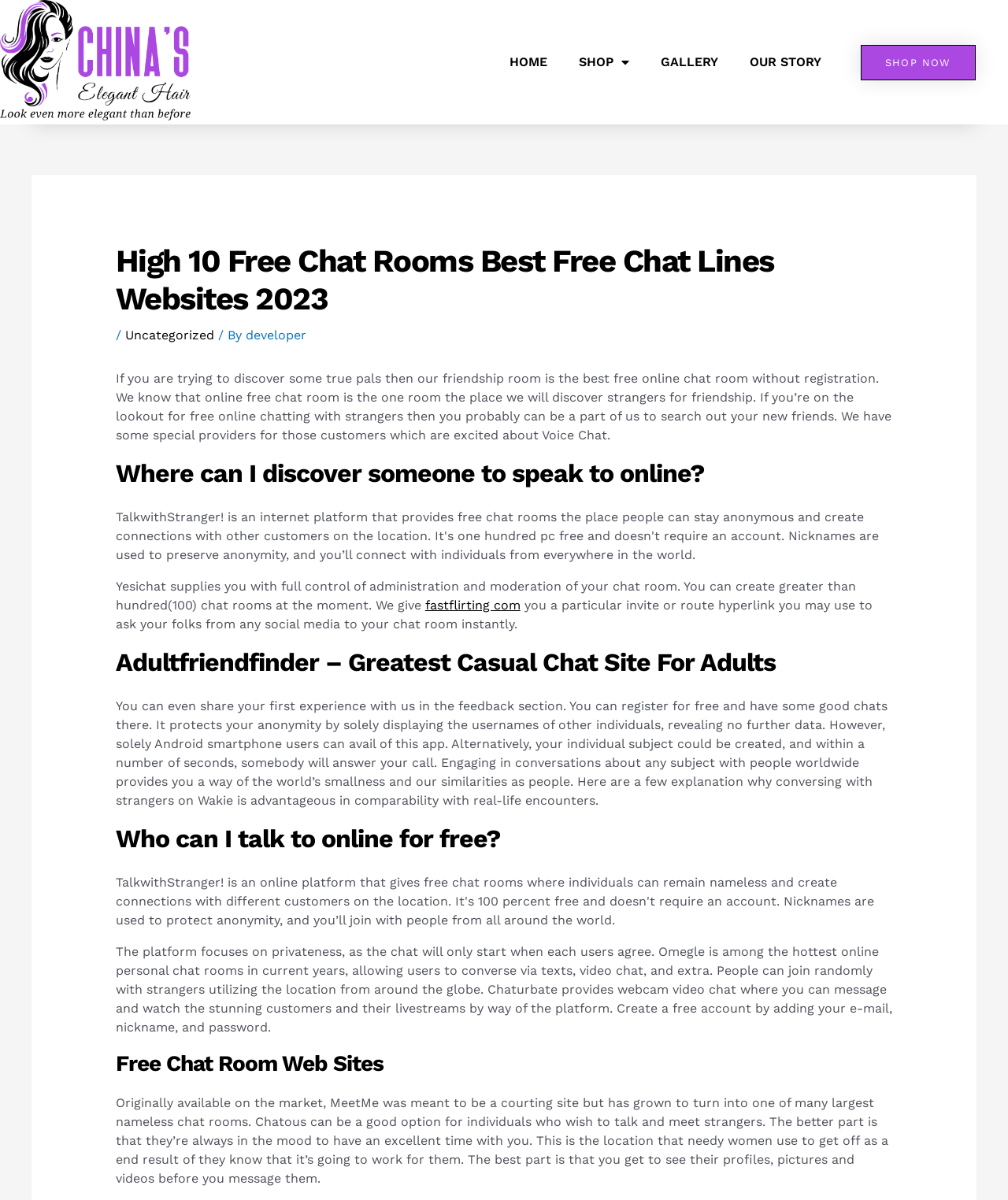Please identify the bounding box coordinates of the element's region that needs to be clicked to fulfill the following instruction: "Start SHOPPING NOW". The bounding box coordinates should consist of four float numbers between 0 and 1, i.e., [left, top, right, bottom].

[0.854, 0.037, 0.968, 0.067]